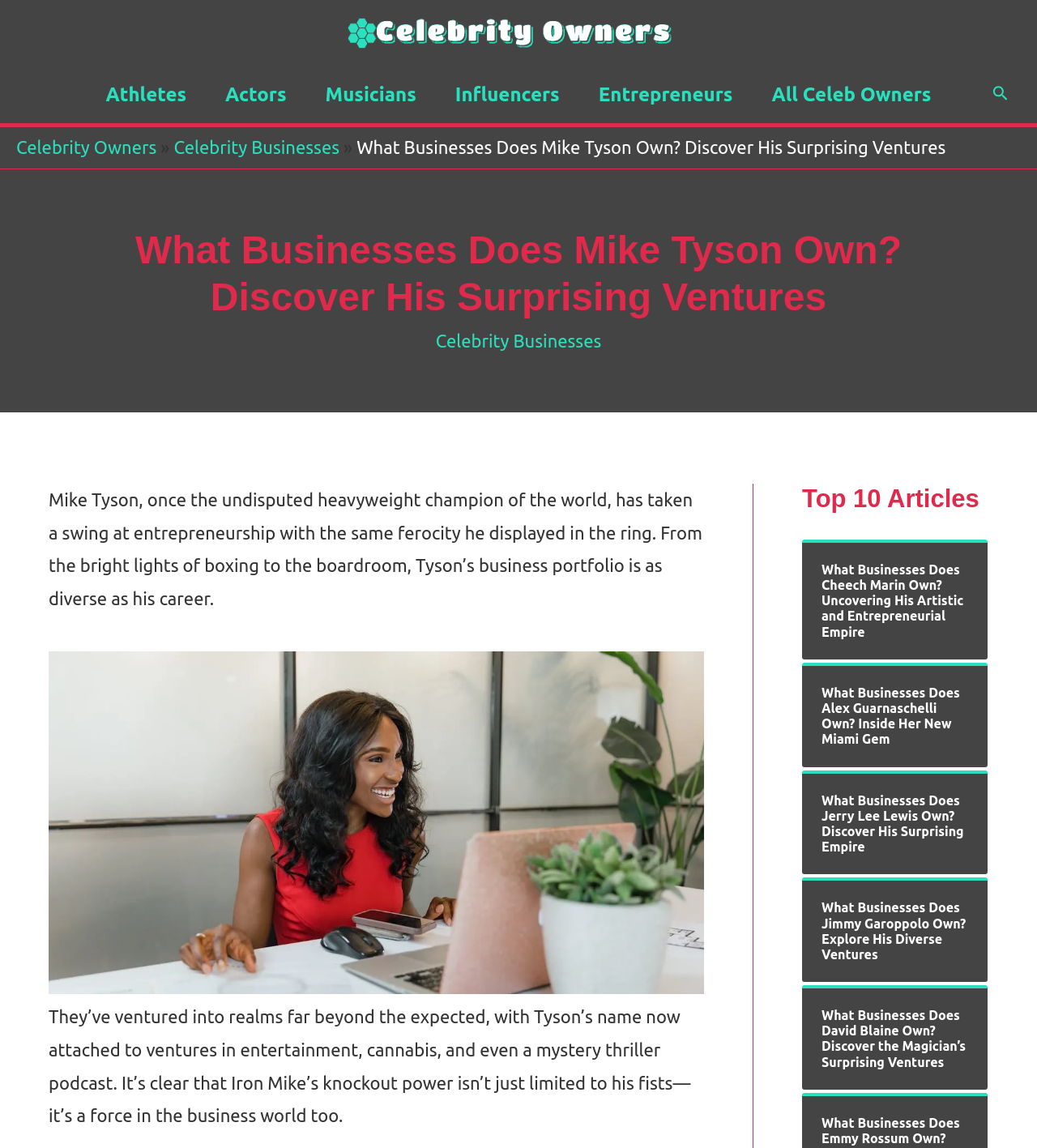Refer to the image and provide a thorough answer to this question:
What is the topic of the article below the main heading?

The article below the main heading discusses Mike Tyson's business ventures, including his entrepreneurship in entertainment, cannabis, and other areas.